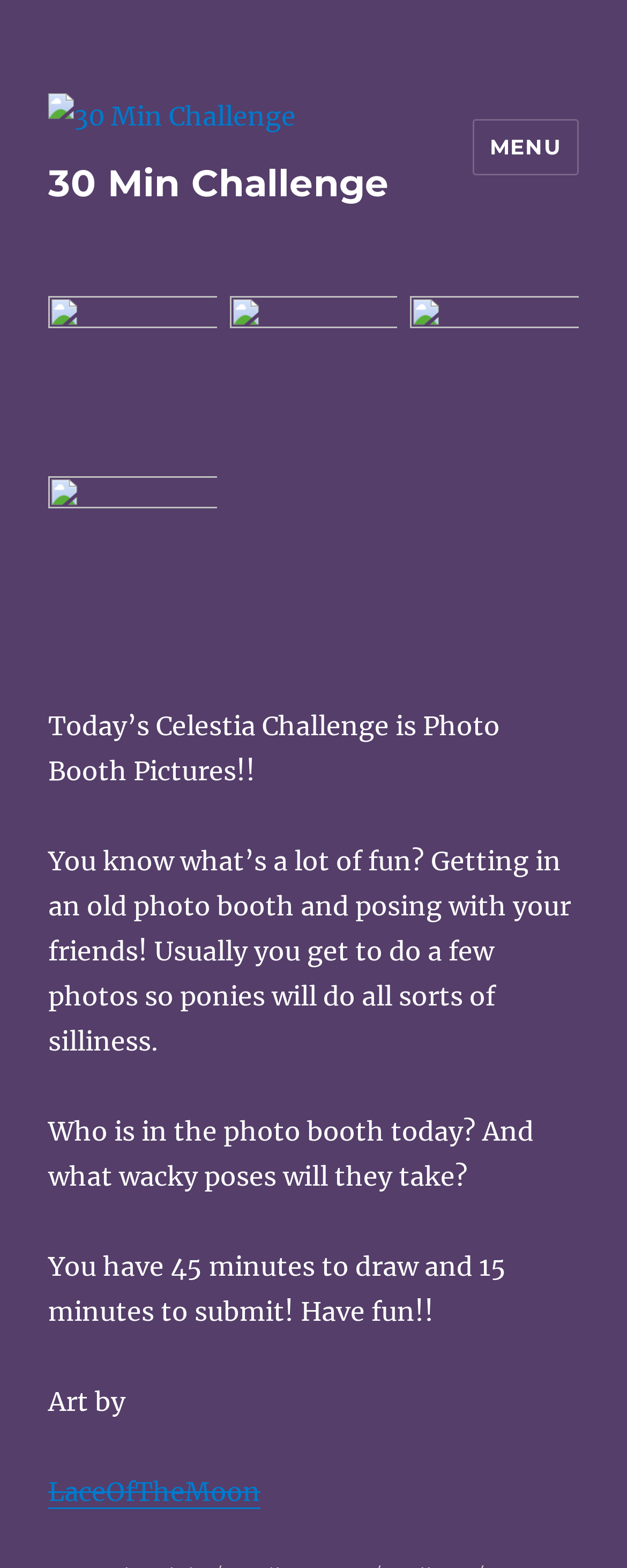What is the name of the artist?
Using the image as a reference, deliver a detailed and thorough answer to the question.

I determined the name of the artist by reading the link element with the content 'LaceOfTheMoon'.